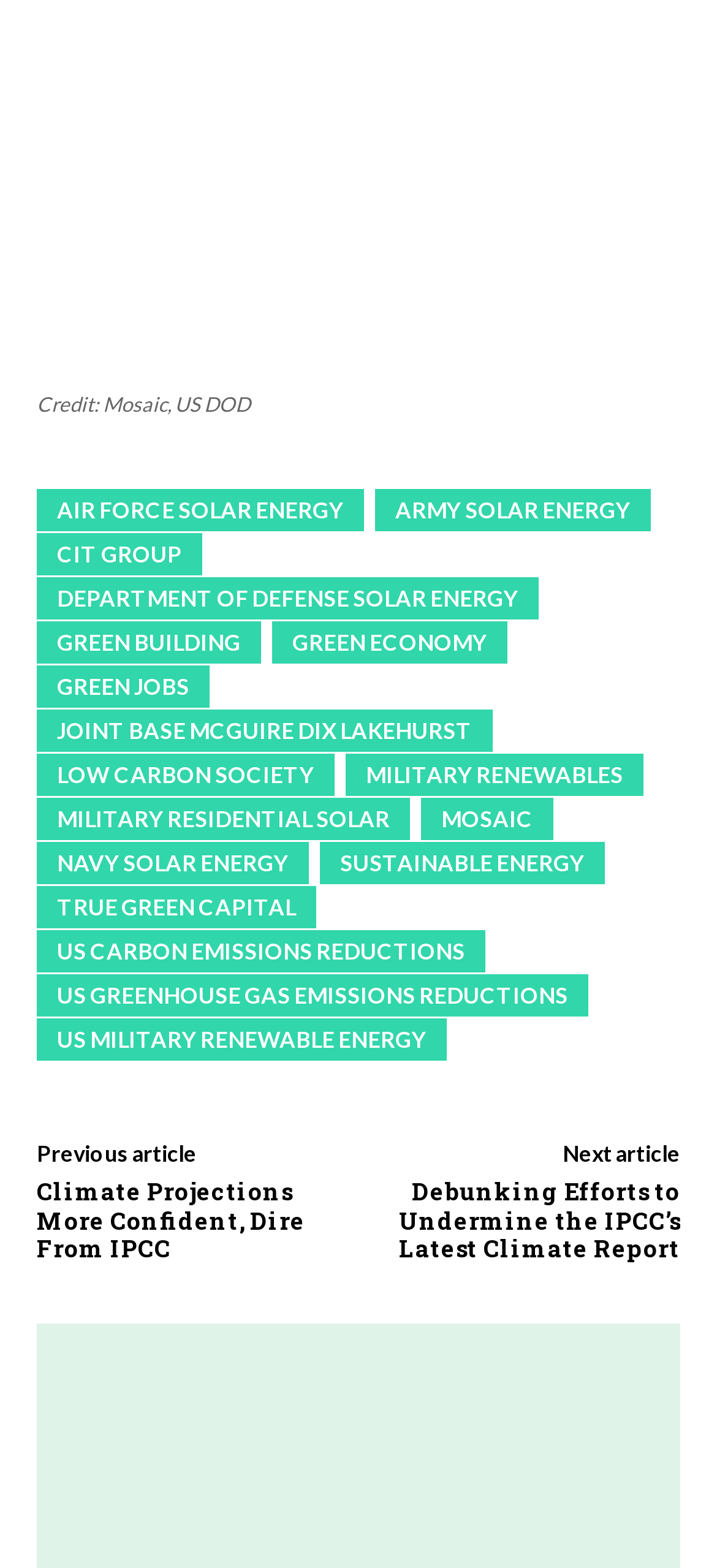Determine the bounding box coordinates of the section to be clicked to follow the instruction: "Read the article Climate Projections More Confident, Dire From IPCC". The coordinates should be given as four float numbers between 0 and 1, formatted as [left, top, right, bottom].

[0.051, 0.749, 0.426, 0.807]